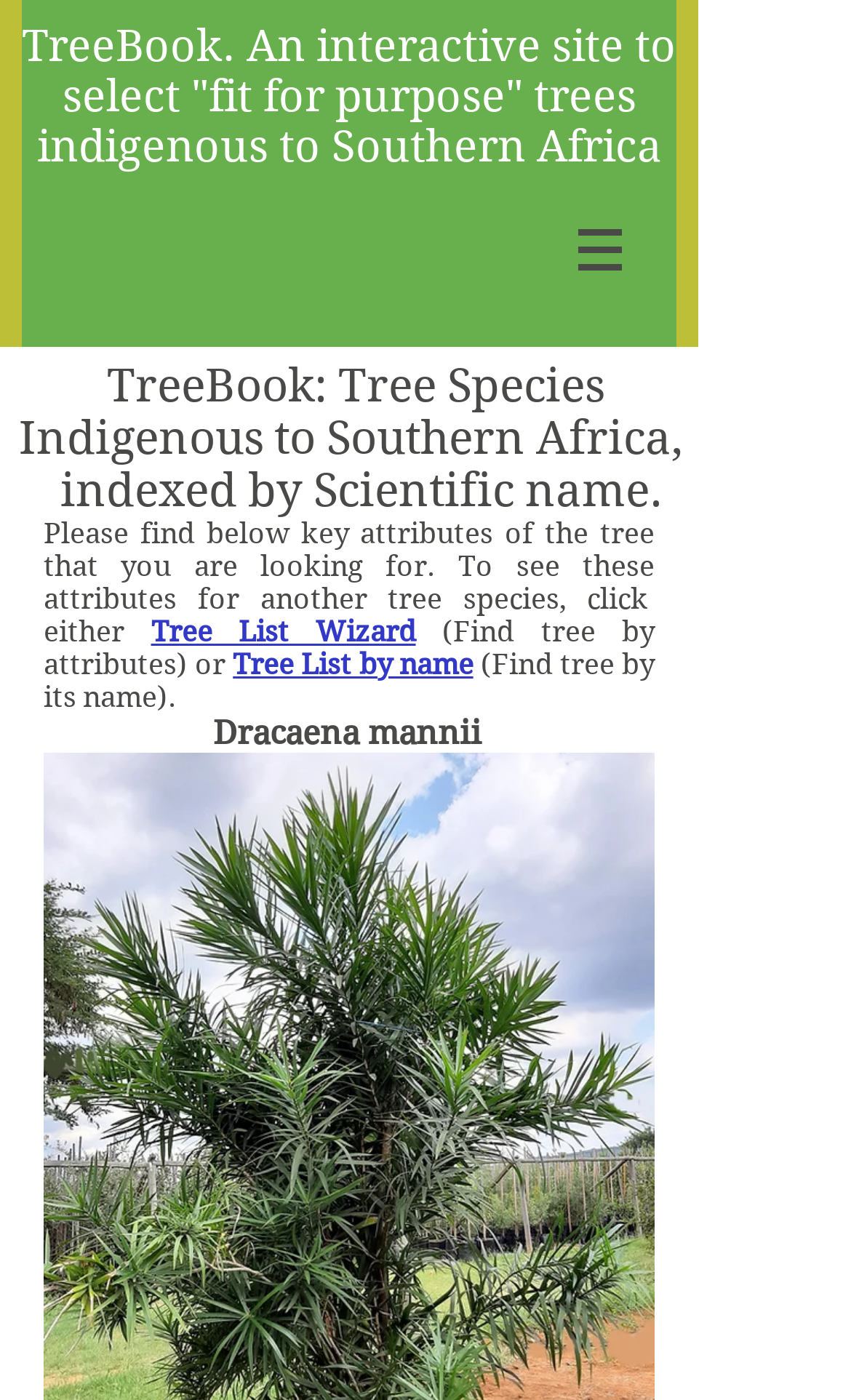What is the site navigation menu called?
Craft a detailed and extensive response to the question.

I found the answer by looking at the navigation element that contains a button with the text 'Site'.